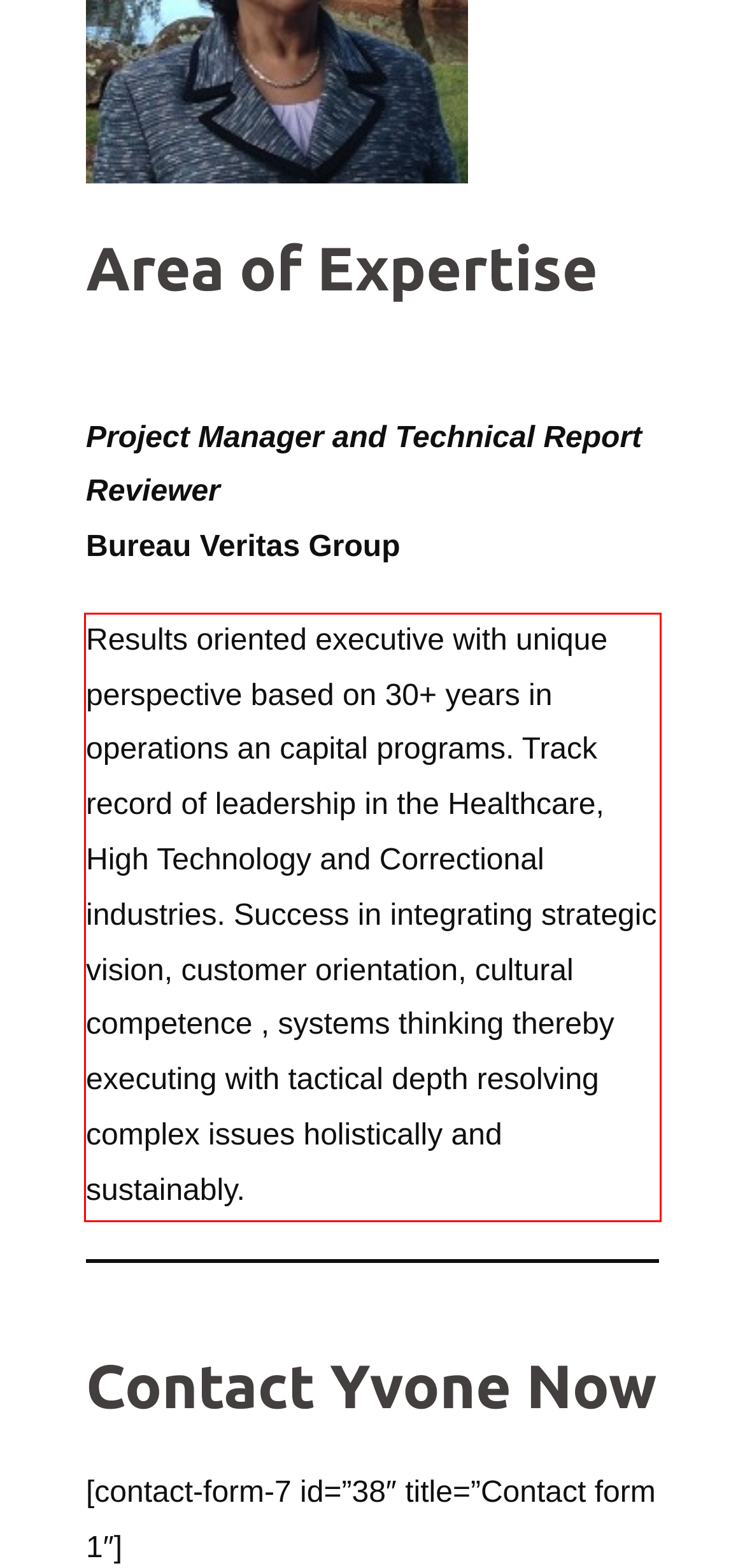Analyze the screenshot of the webpage and extract the text from the UI element that is inside the red bounding box.

Results oriented executive with unique perspective based on 30+ years in operations an capital programs. Track record of leadership in the Healthcare, High Technology and Correctional industries. Success in integrating strategic vision, customer orientation, cultural competence , systems thinking thereby executing with tactical depth resolving complex issues holistically and sustainably.